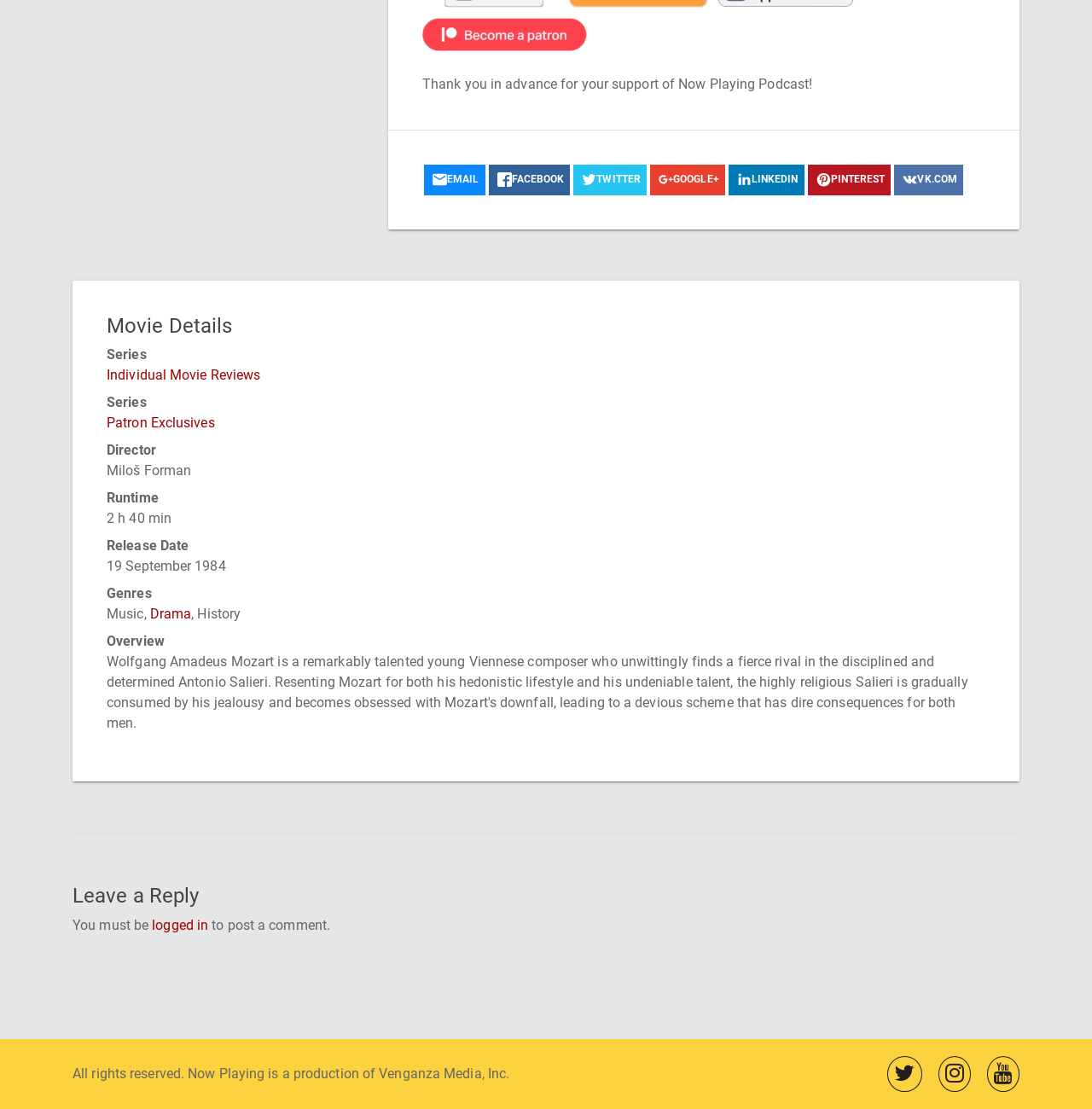What are the genres of the movie?
Please describe in detail the information shown in the image to answer the question.

The genres of the movie are listed in the 'Movie Details' section, under the 'Genres' term. The corresponding detail is a combination of static text and a link, which together form the genres 'Music, Drama, History'.